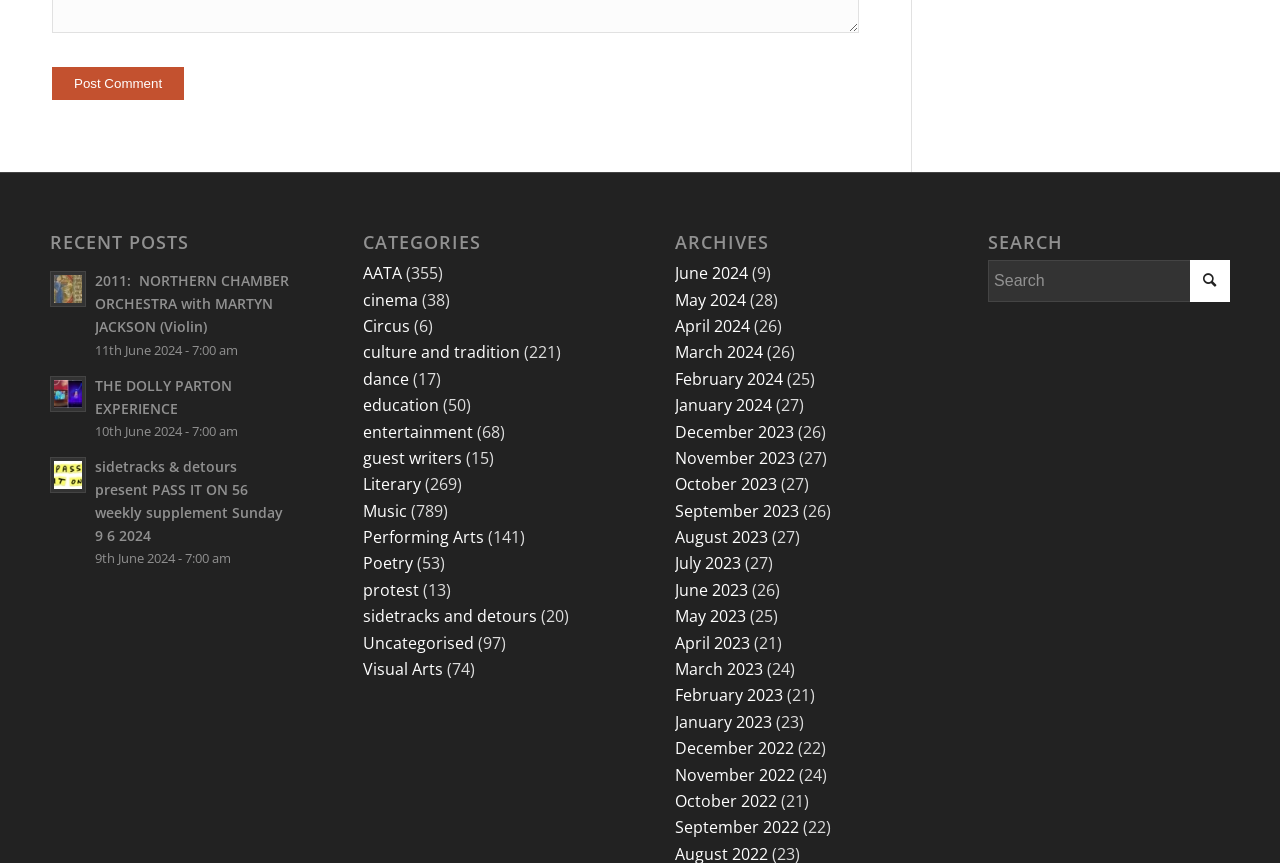Determine the bounding box coordinates for the area you should click to complete the following instruction: "View archives for June 2024".

[0.528, 0.304, 0.585, 0.329]